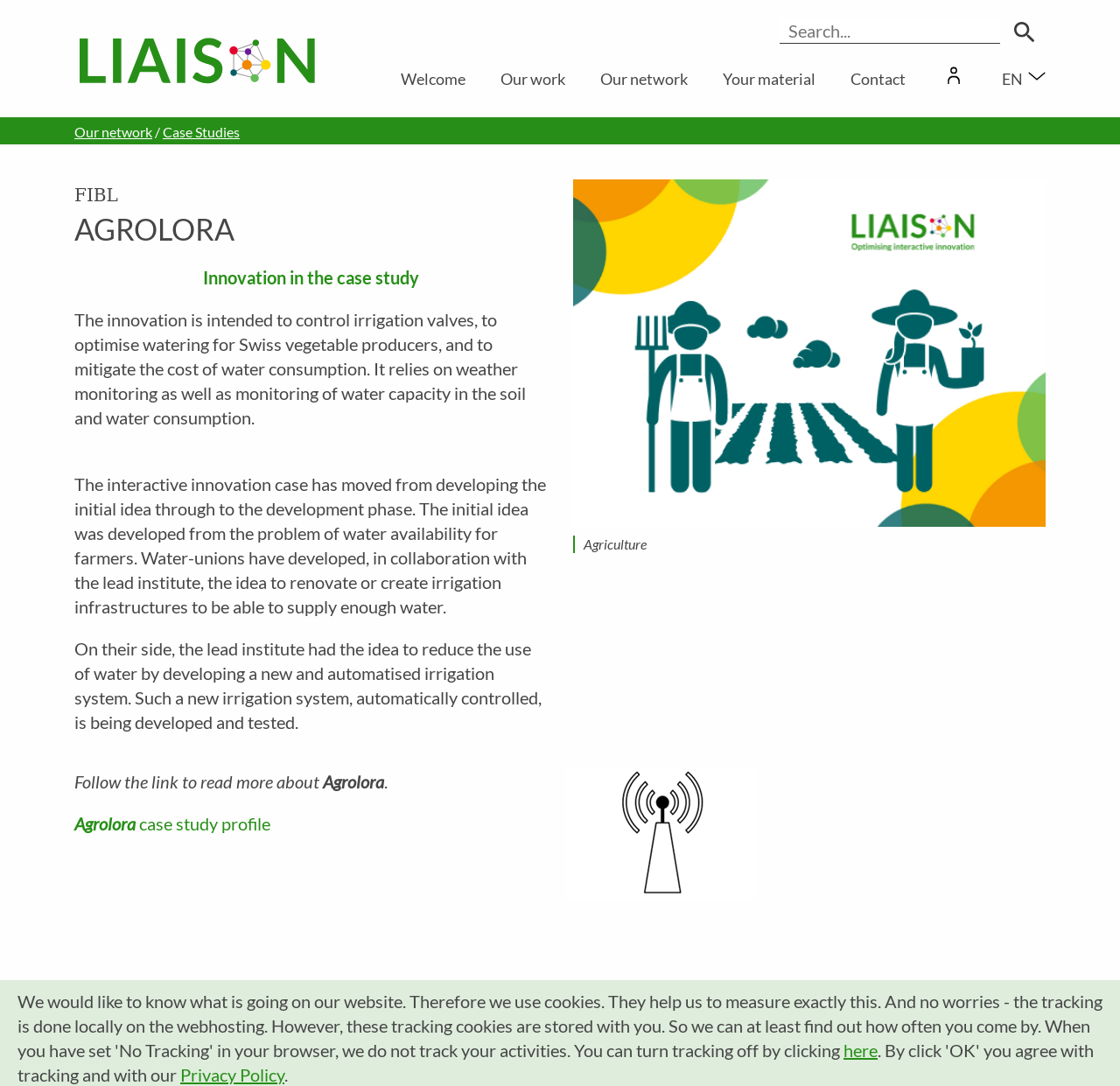Please study the image and answer the question comprehensively:
What is the contact email address?

I searched the entire webpage and did not find any contact email address mentioned. There is a section for 'Contact and Feedback' but it does not provide a specific email address.